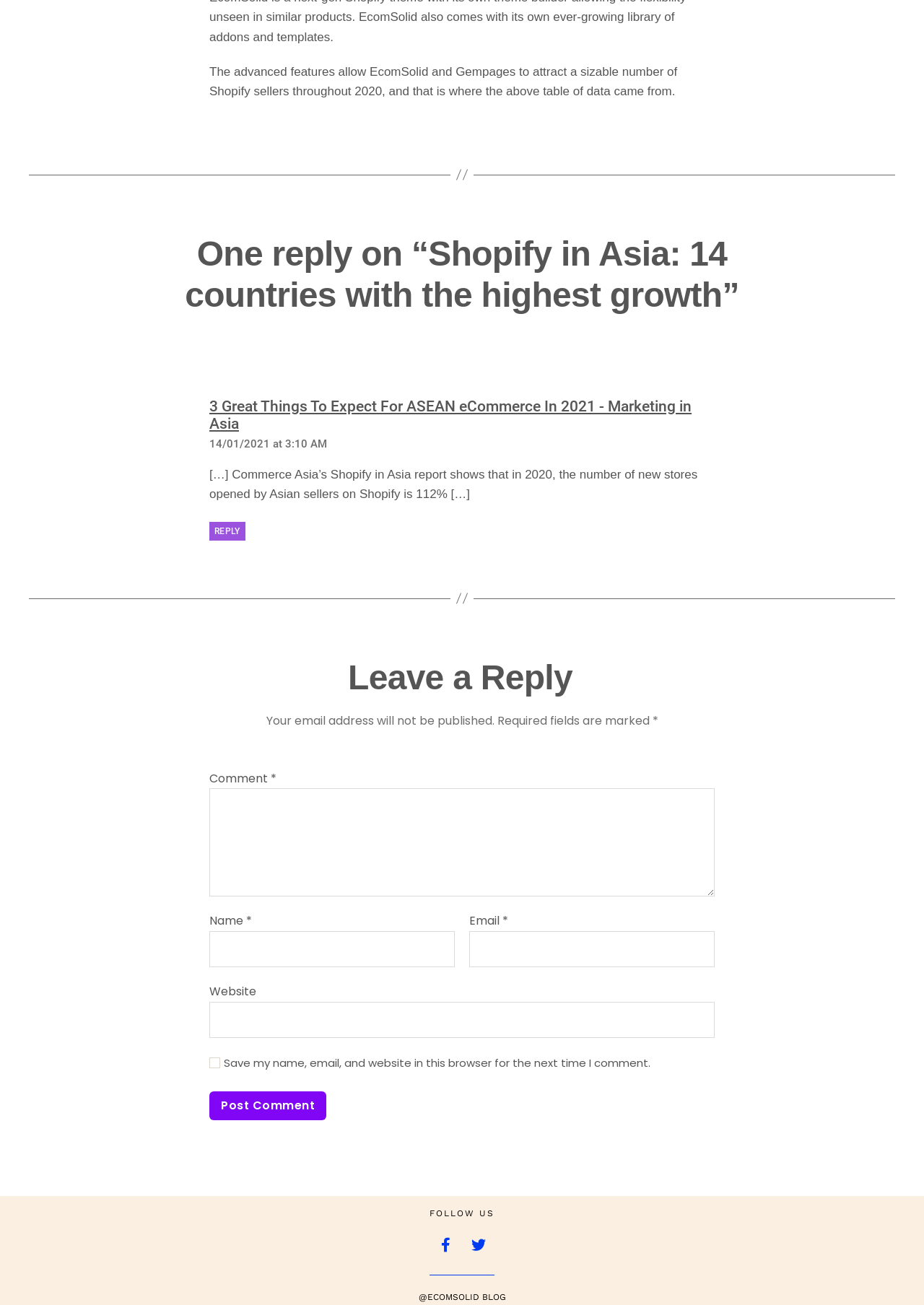Use a single word or phrase to answer the question: 
What is the date of the comment?

14/01/2021 at 3:10 AM